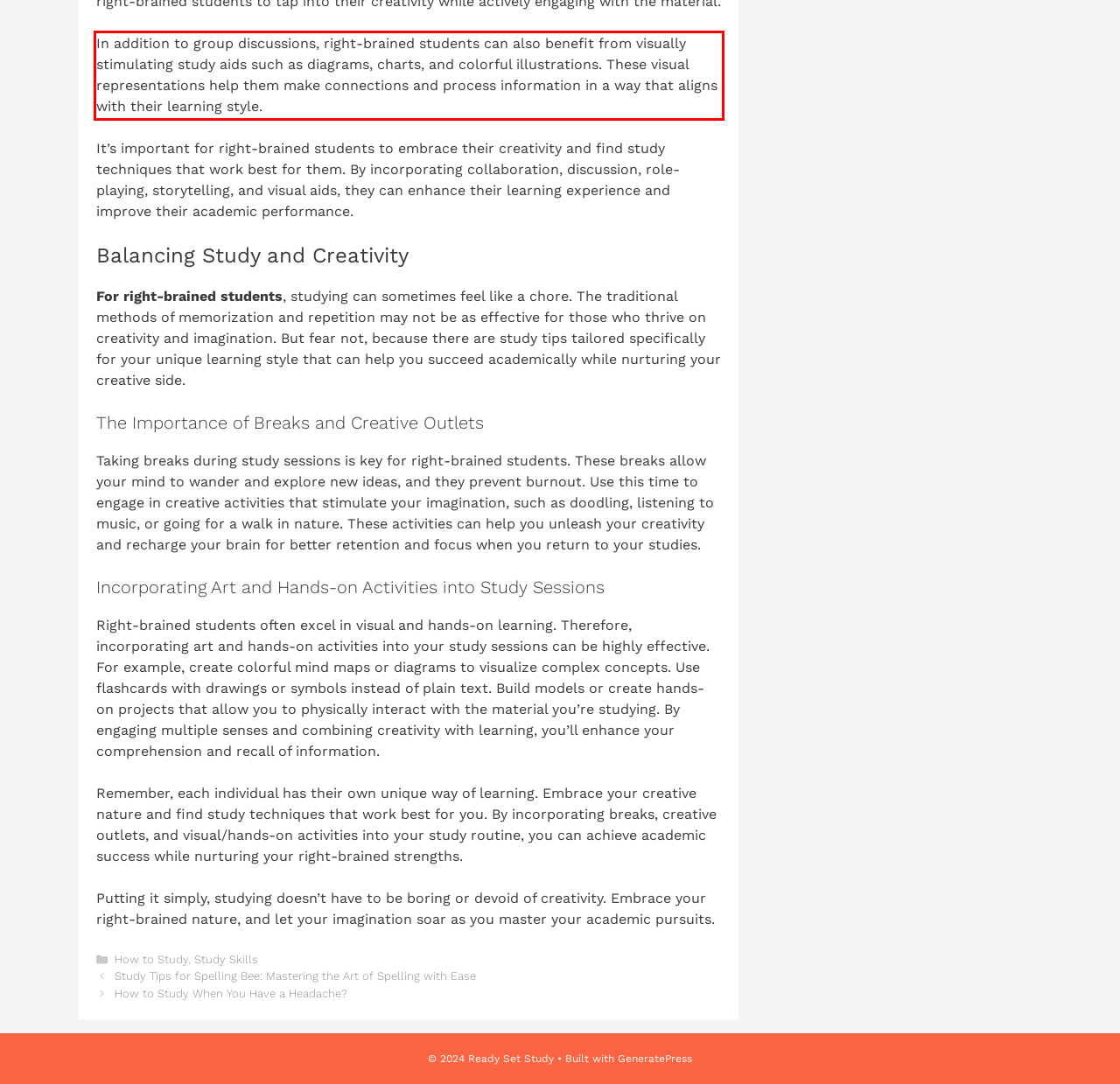Inspect the webpage screenshot that has a red bounding box and use OCR technology to read and display the text inside the red bounding box.

In addition to group discussions, right-brained students can also benefit from visually stimulating study aids such as diagrams, charts, and colorful illustrations. These visual representations help them make connections and process information in a way that aligns with their learning style.